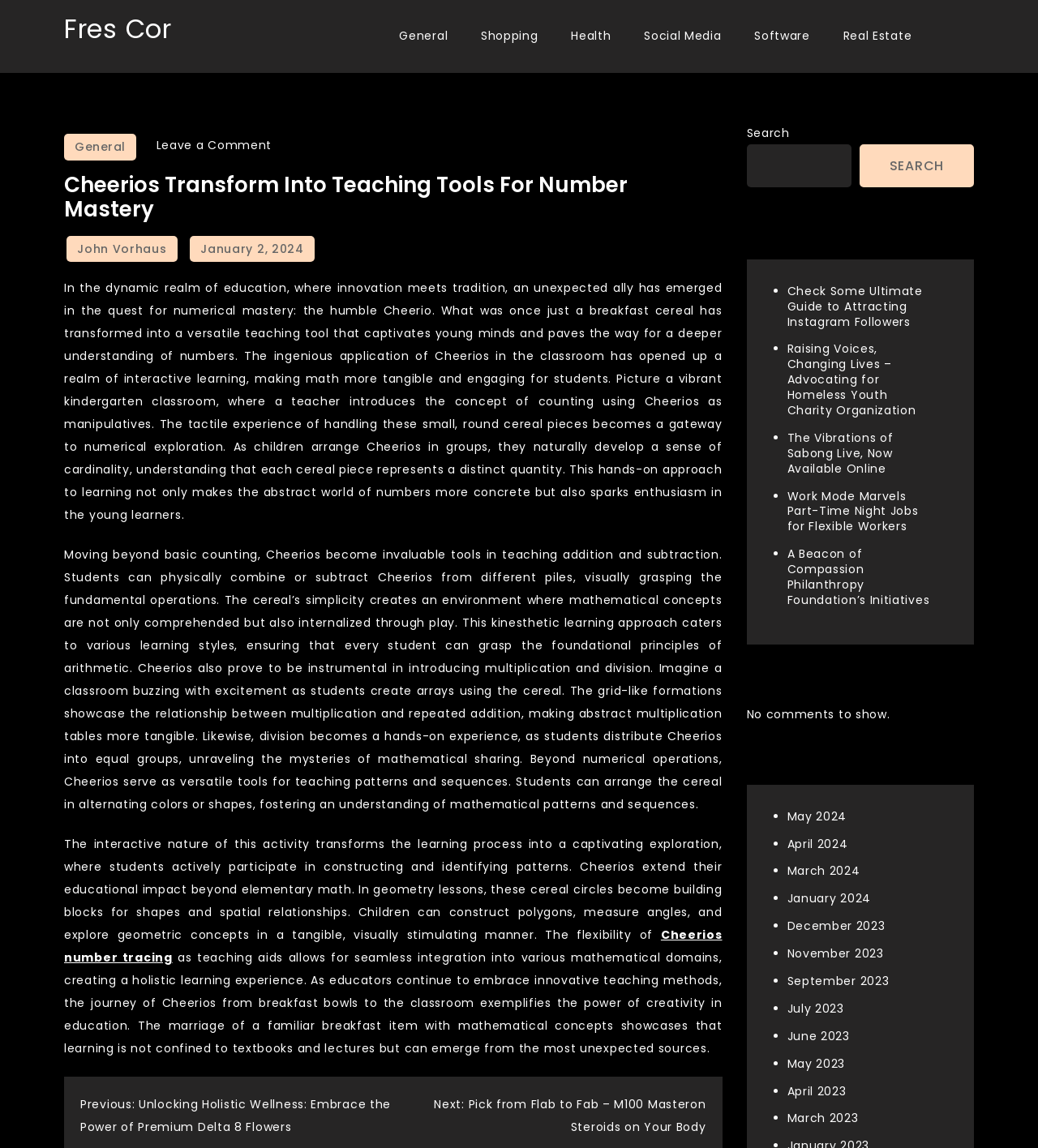Please find and generate the text of the main heading on the webpage.

Cheerios Transform Into Teaching Tools For Number Mastery